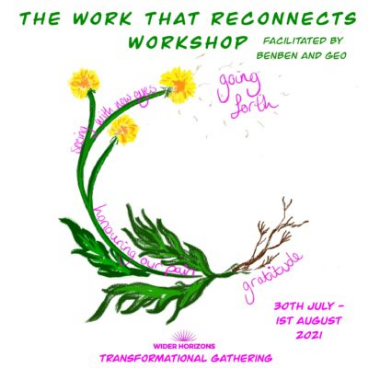What are the dates of the 'The Work That Reconnects Workshop'?
Please use the image to provide an in-depth answer to the question.

The caption explicitly states the dates of the event, which are prominently displayed at the bottom of the illustration.